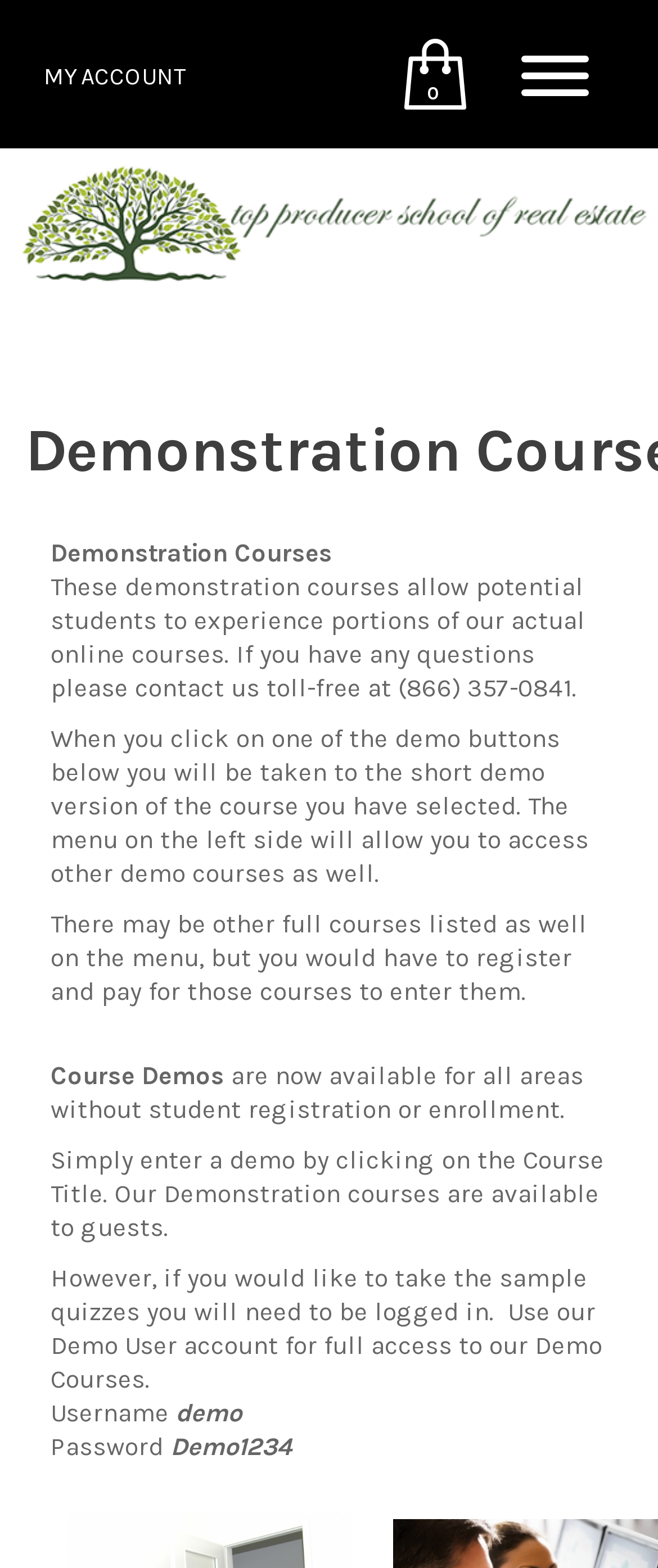What is the purpose of demonstration courses?
Based on the visual content, answer with a single word or a brief phrase.

Experience online courses